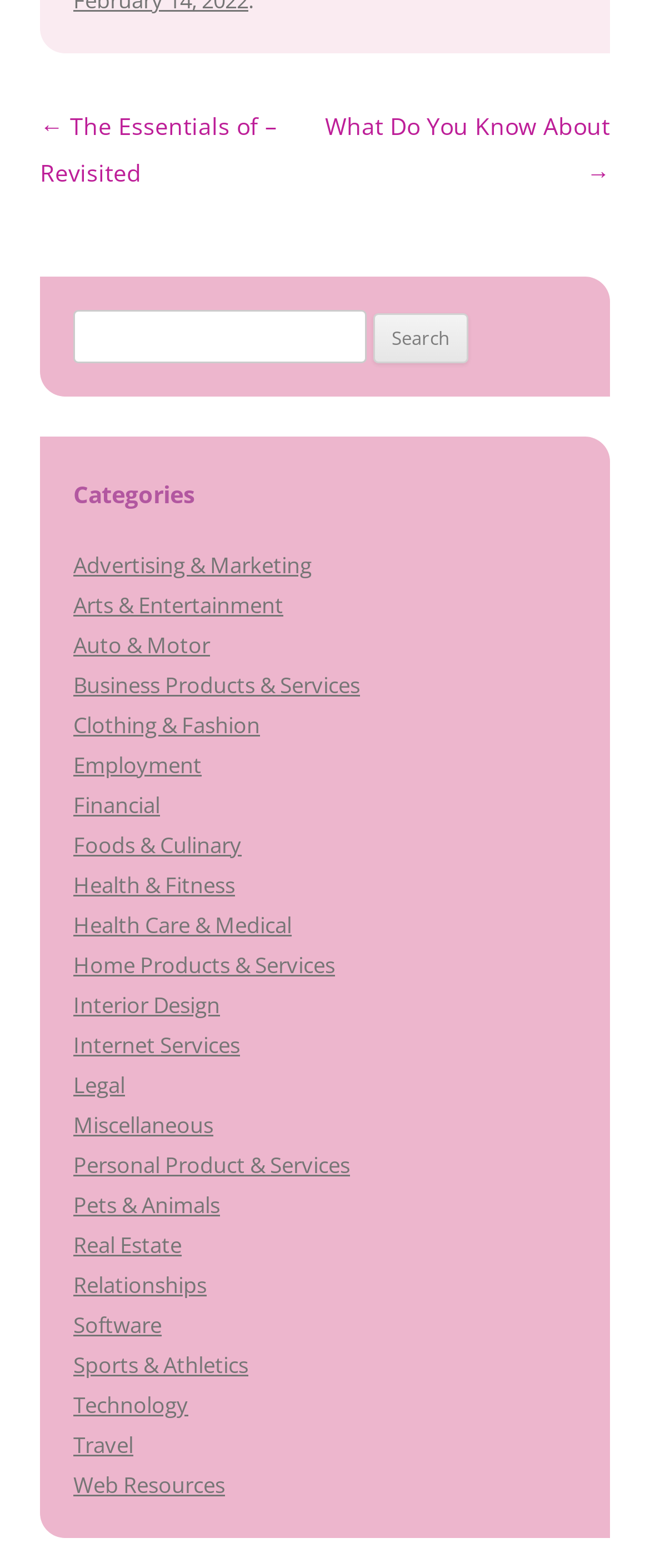Respond to the question below with a concise word or phrase:
What is the navigation section for?

To navigate to previous and next posts